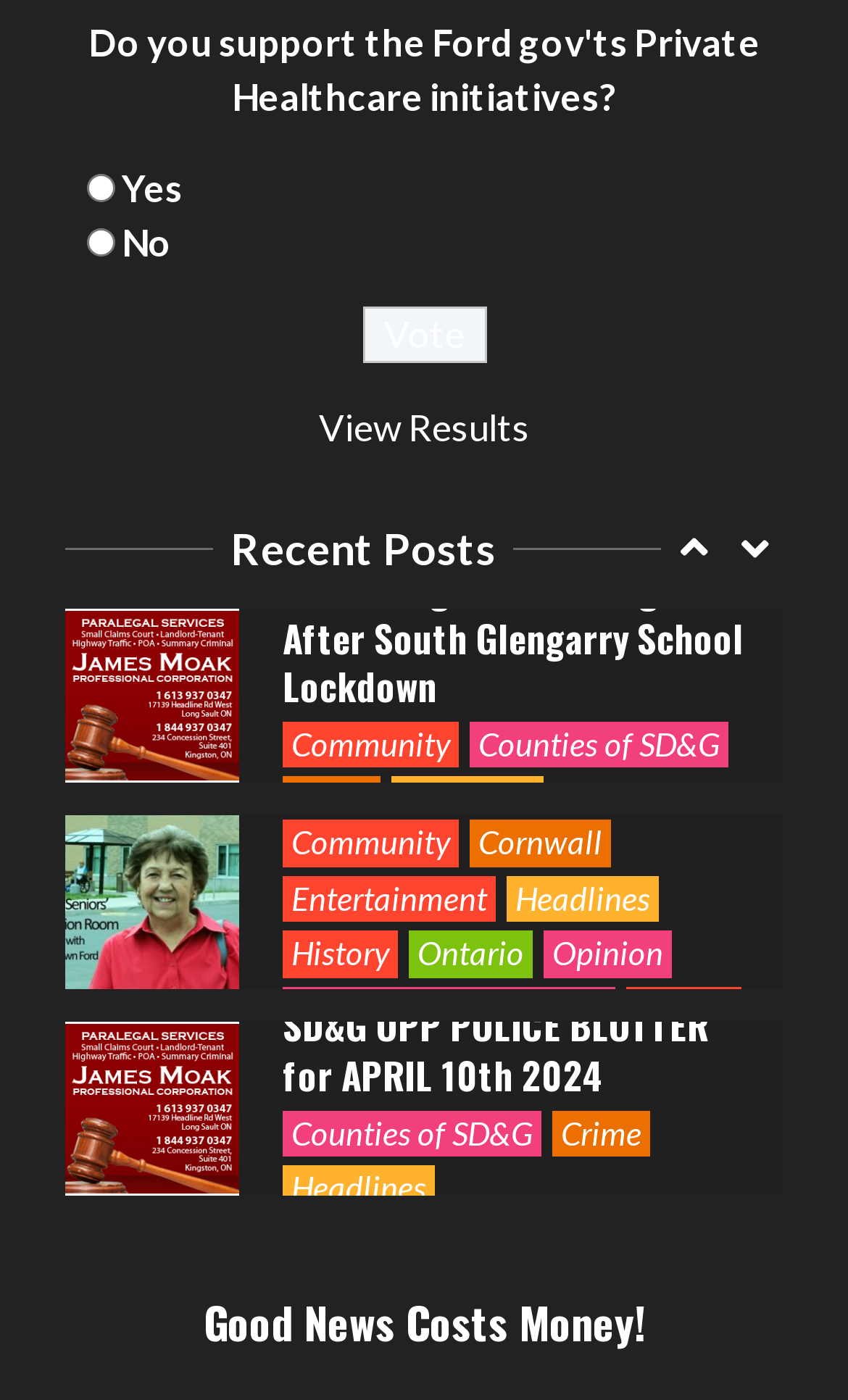Please locate the clickable area by providing the bounding box coordinates to follow this instruction: "View Results".

[0.376, 0.288, 0.624, 0.321]